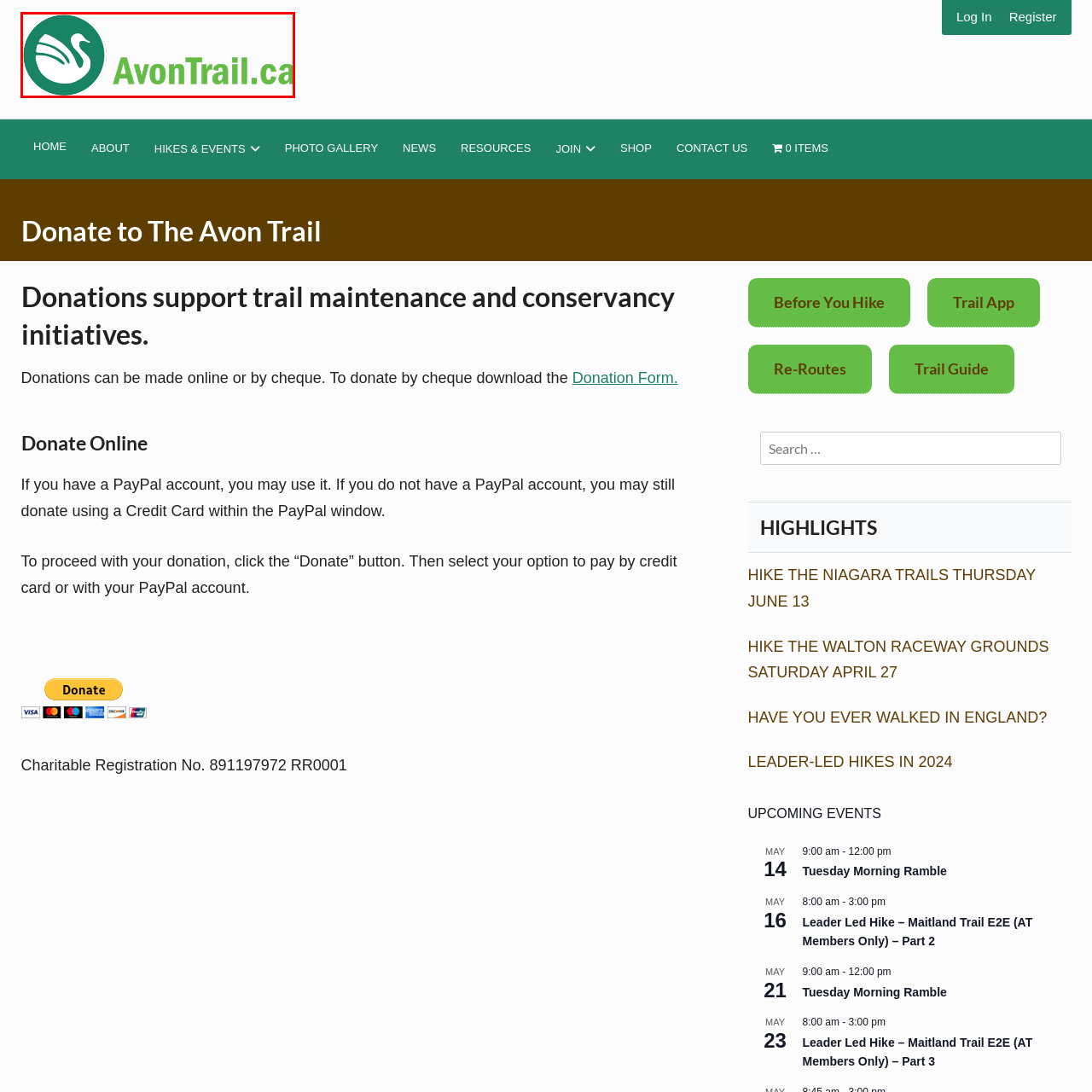Look at the image inside the red boundary and respond to the question with a single word or phrase: What is the font color of the text 'AvonTrail.ca'?

Vibrant green